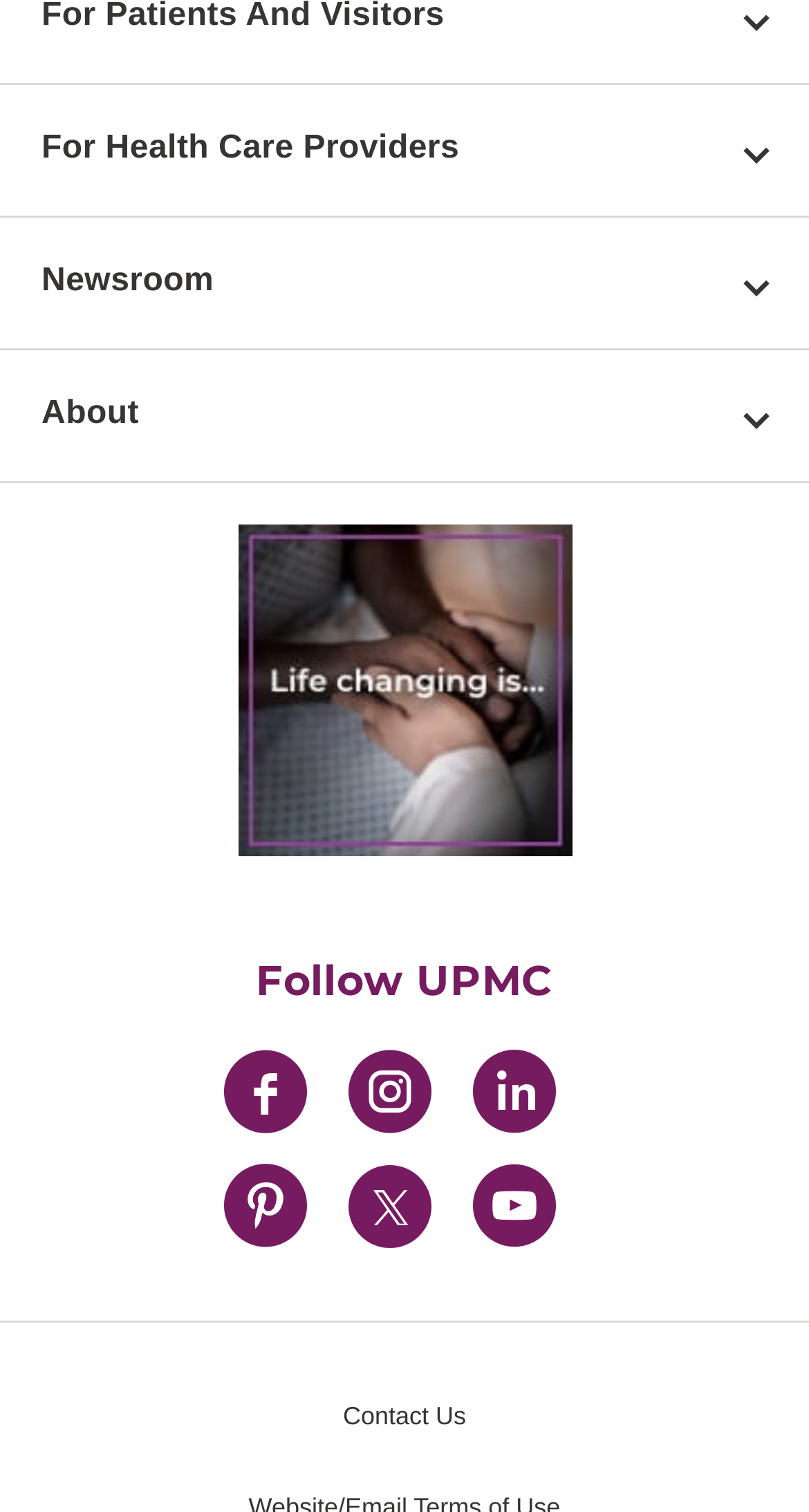Please locate the bounding box coordinates of the element's region that needs to be clicked to follow the instruction: "Contact Us". The bounding box coordinates should be provided as four float numbers between 0 and 1, i.e., [left, top, right, bottom].

[0.424, 0.927, 0.576, 0.947]